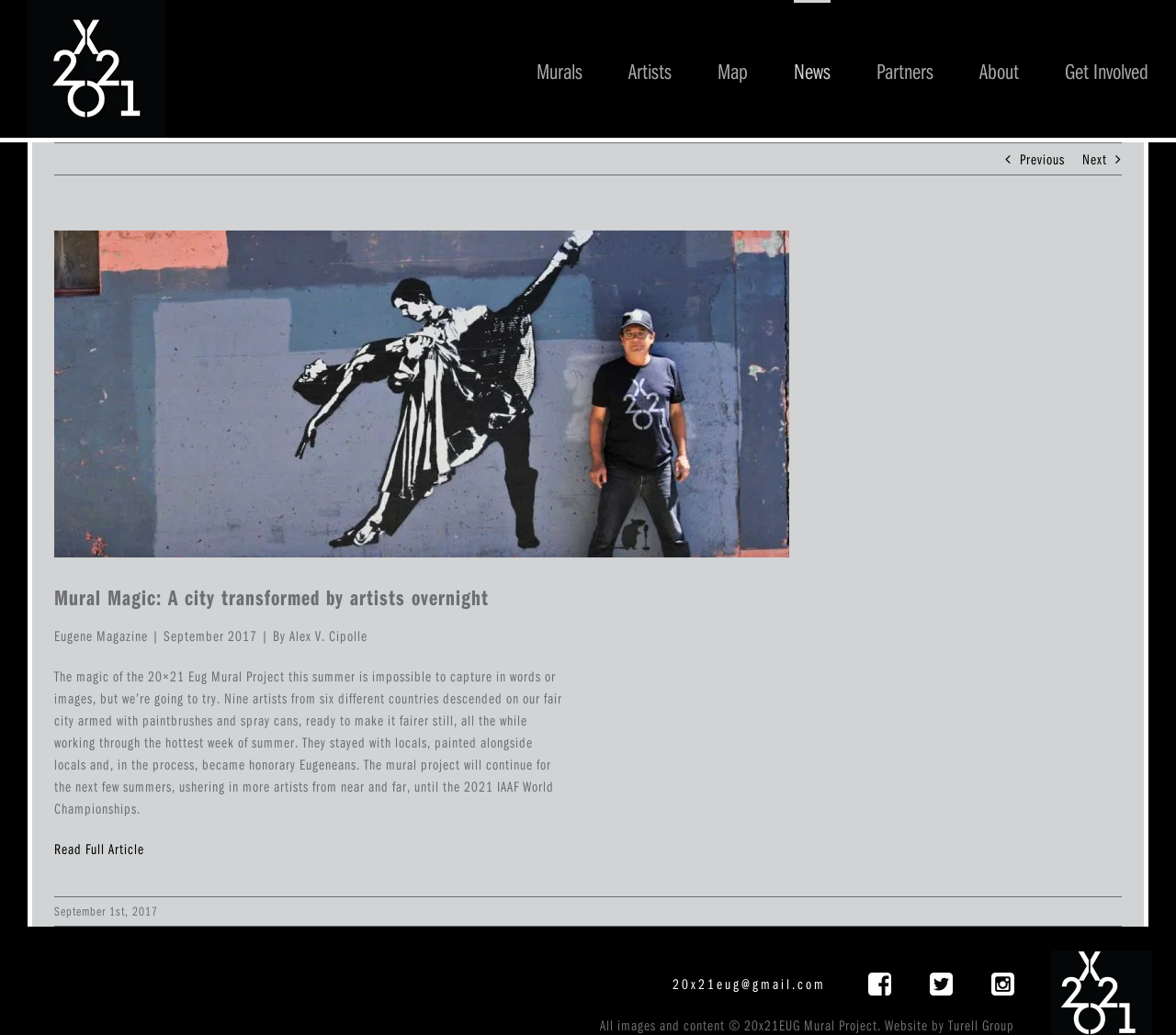Explain the features and main sections of the webpage comprehensively.

The webpage is about the 20x21 Eug Mural Project, a city transformation project that took place in Eugene. At the top left corner, there is a logo of the 20x21EUG Mural Project, which is also a link. Next to it, there is a main menu navigation bar with links to different sections of the website, including Murals, Artists, Map, News, Partners, About, and Get Involved.

Below the navigation bar, there is a main content area that takes up most of the page. It features an article about the Mural Project, with a heading that reads "Mural Magic: A city transformed by artists overnight". The article is written by Alex V. Cipolle and was published in Eugene Magazine in September 2017. The article describes the project, where nine artists from six different countries came to Eugene to create murals, and how the project will continue for the next few summers.

Above the article, there is a link to view a larger image of a mural, which is a portrait of Blek le Rat by Athena Delene. The image is accompanied by a link to view a larger version of the image.

At the bottom of the page, there are links to the project's social media profiles, including Facebook, Twitter, and Instagram. There is also a link to contact the project via email and a copyright notice that states that all images and content are owned by the 20x21EUG Mural Project.

On the right side of the page, there are navigation links to go to the previous or next page. At the very bottom of the page, there is a link to read the full article.